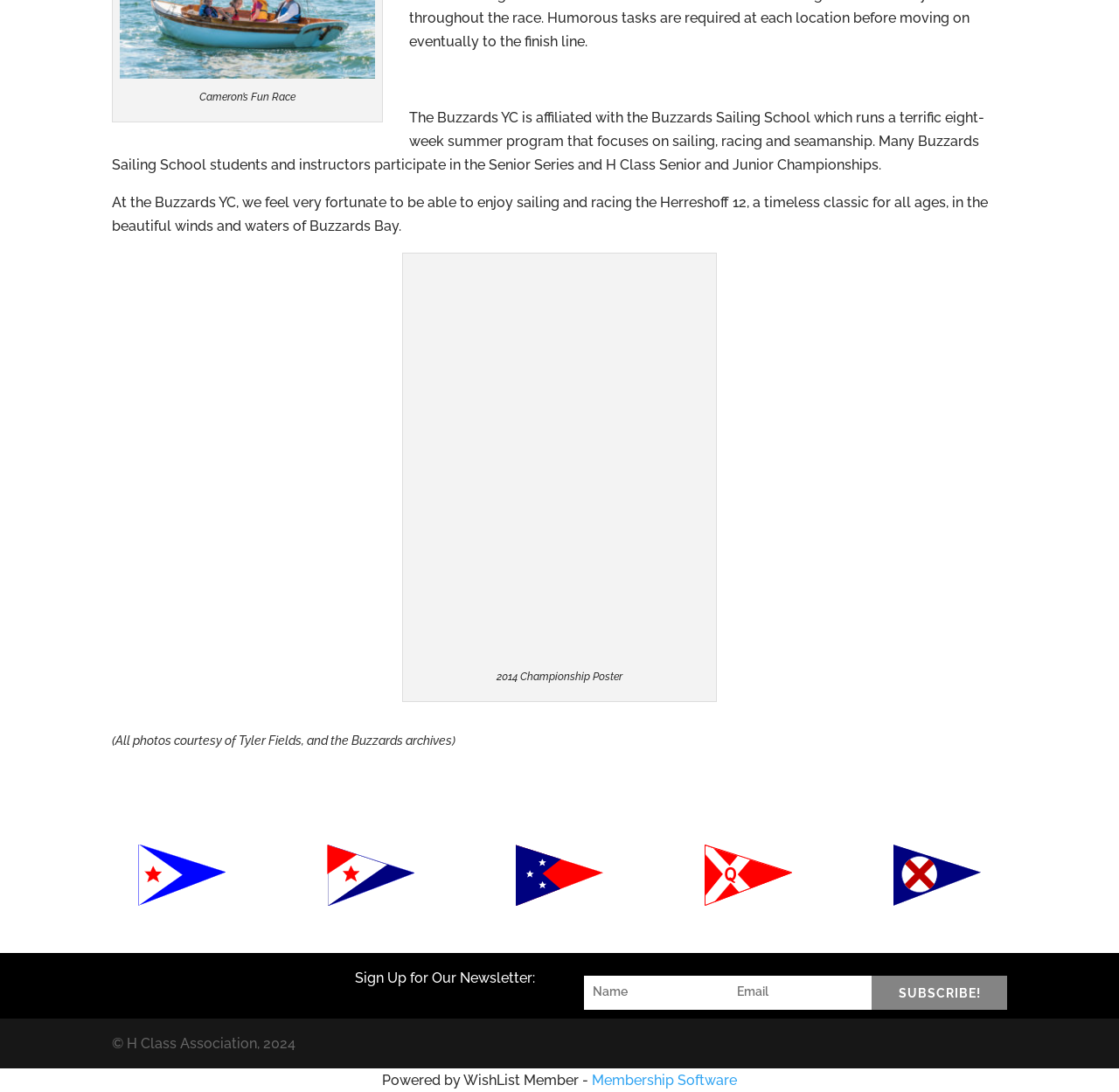What is the purpose of the textbox fields?
Use the information from the screenshot to give a comprehensive response to the question.

The answer can be inferred from the text above the textbox fields, which says 'Sign Up for Our Newsletter:', and the presence of 'Name' and 'Email' fields, which are typical fields required for newsletter sign-ups.